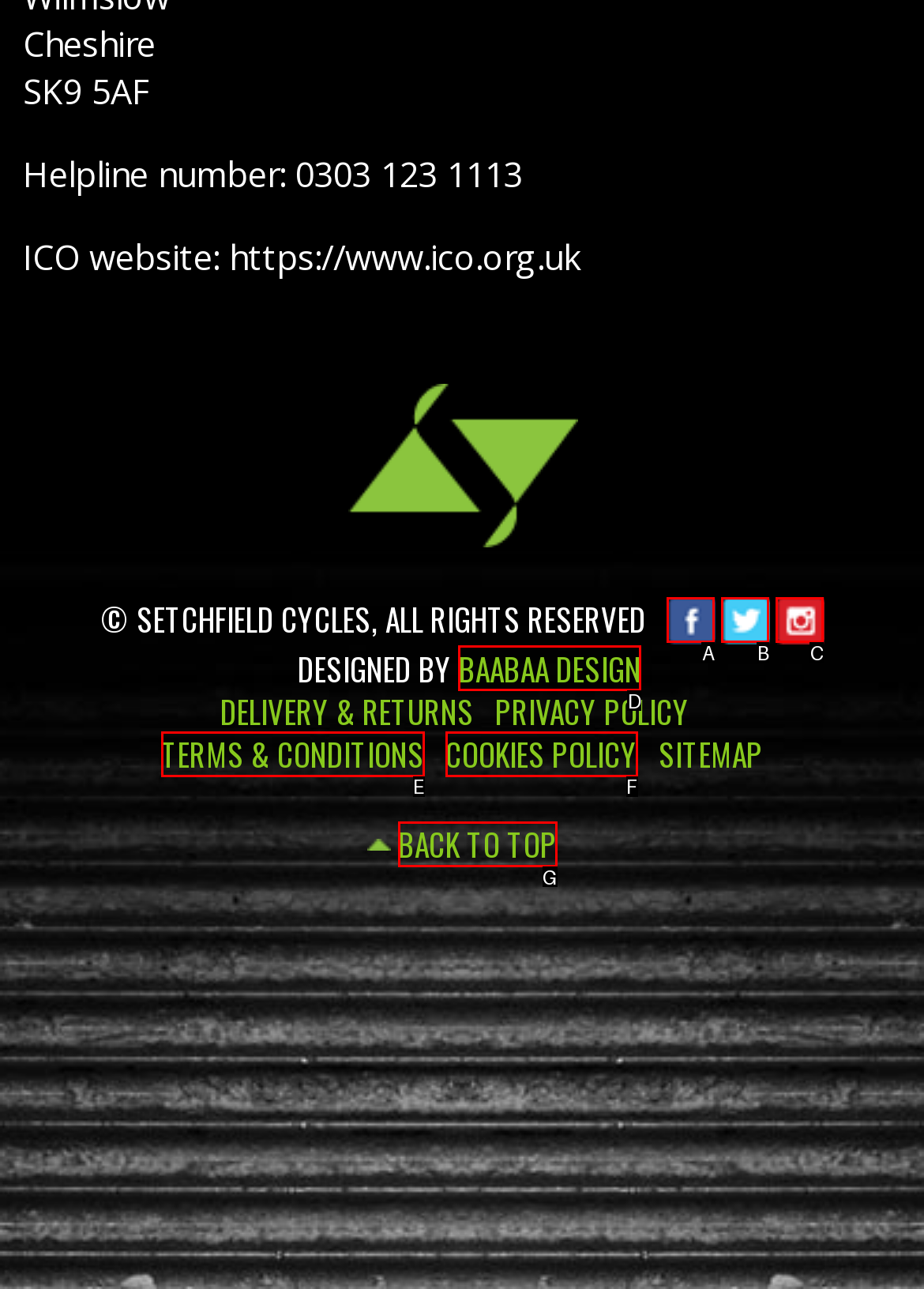Choose the option that best matches the description: Baabaa Design
Indicate the letter of the matching option directly.

D